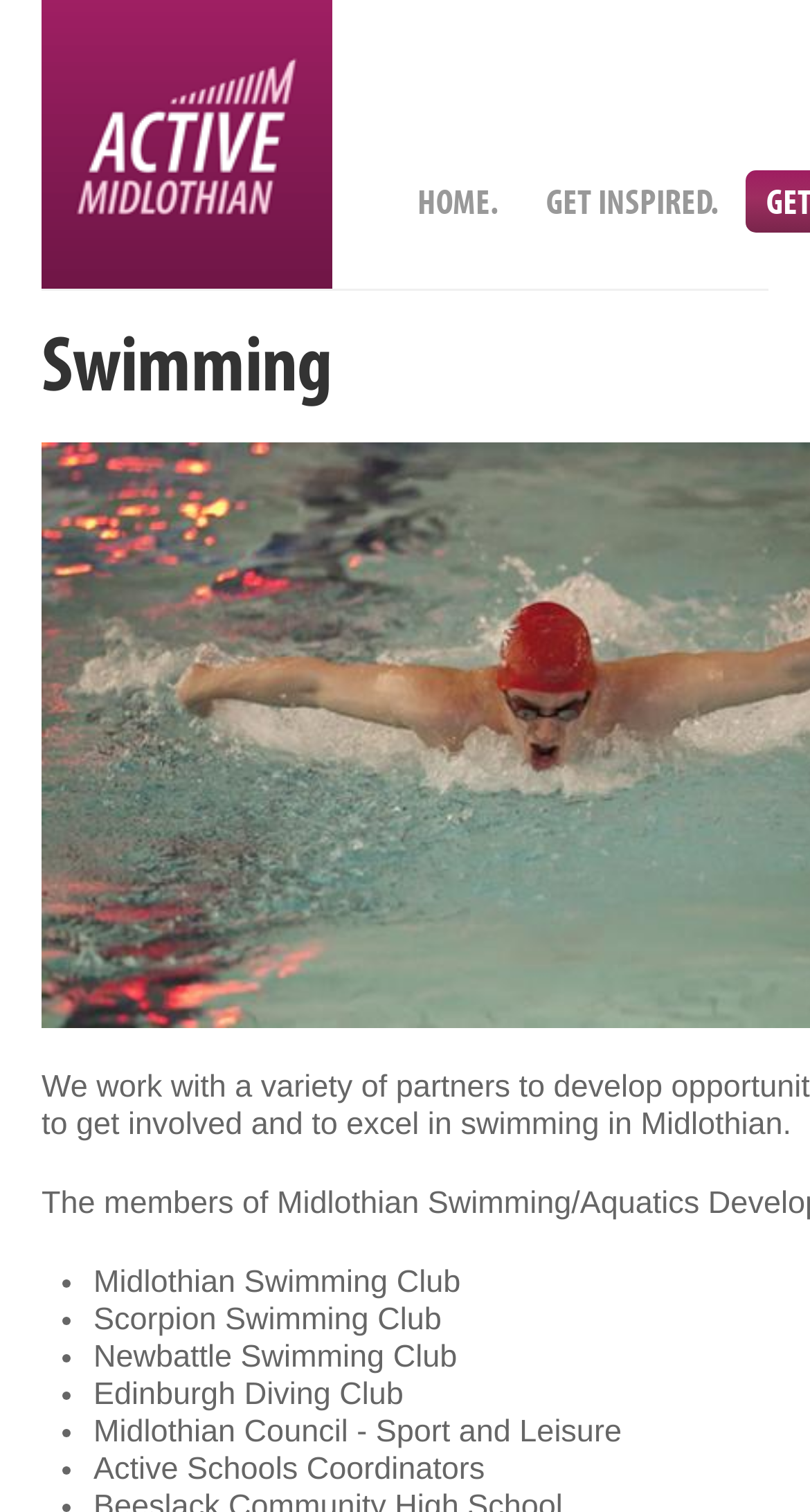What is the name of the second link on the top navigation bar?
Using the visual information from the image, give a one-word or short-phrase answer.

GET INSPIRED.